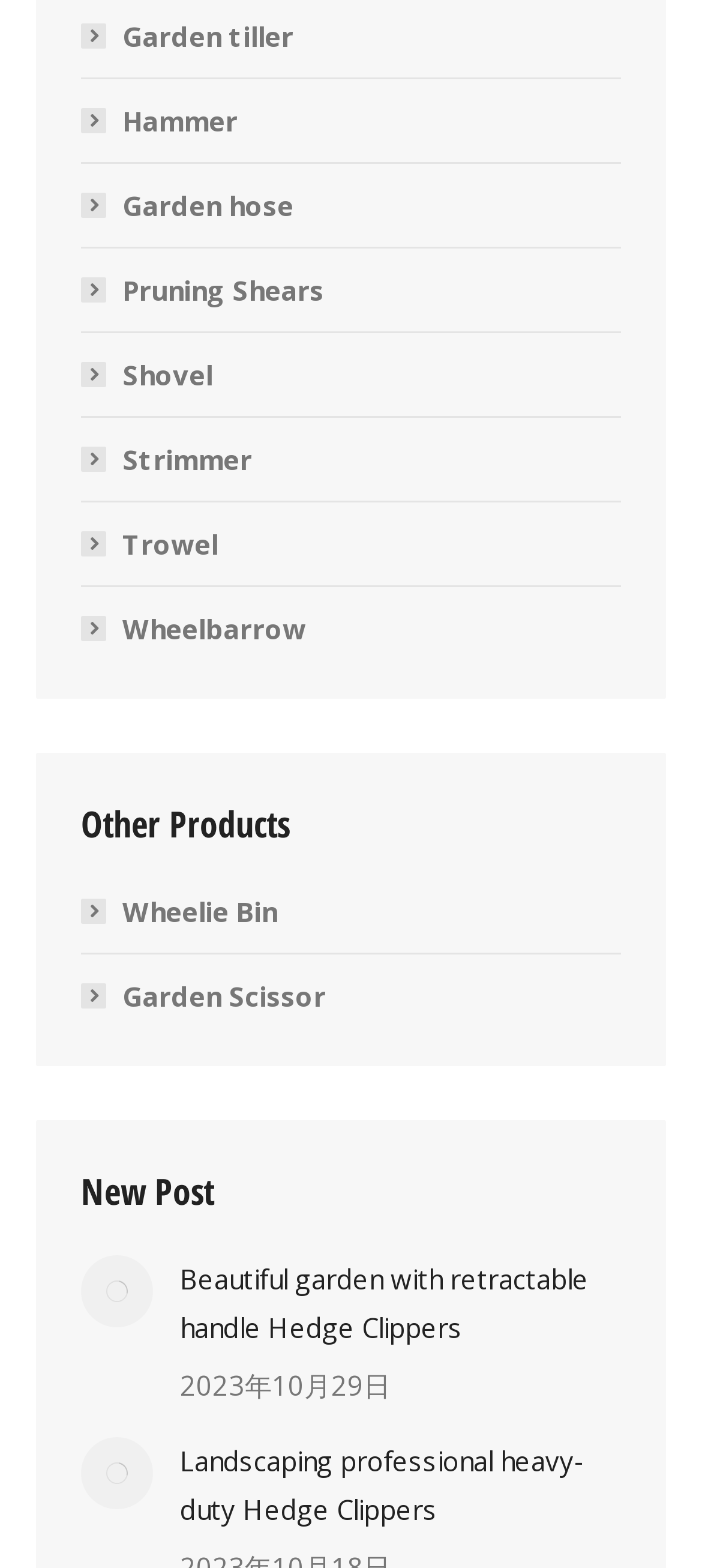Please give a short response to the question using one word or a phrase:
What is the date of the first post?

2023年10月29日